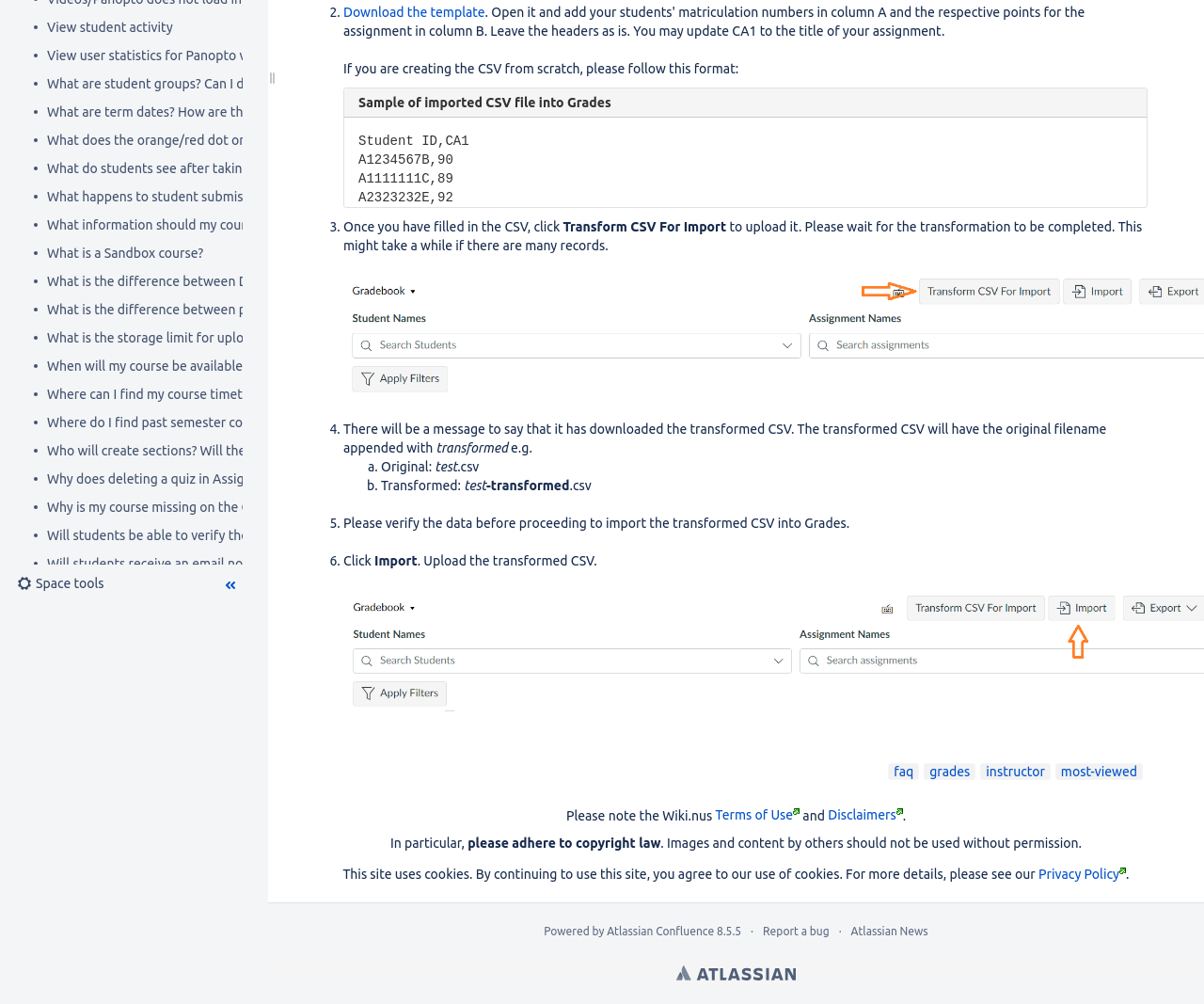Specify the bounding box coordinates (top-left x, top-left y, bottom-right x, bottom-right y) of the UI element in the screenshot that matches this description: Atlassian Confluence

[0.504, 0.921, 0.593, 0.933]